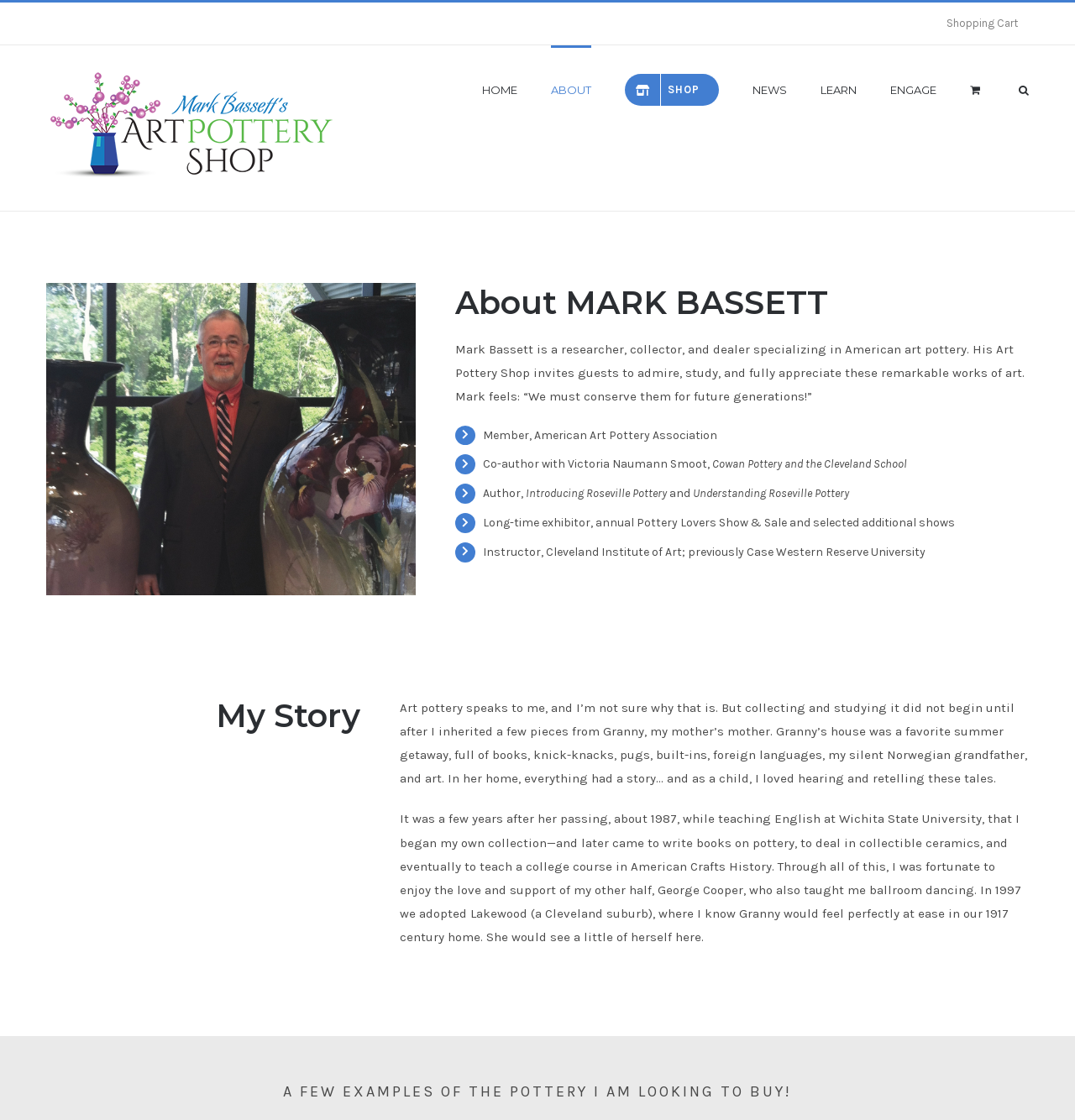Using the information in the image, could you please answer the following question in detail:
What is Mark Bassett's relationship with George Cooper?

The webpage mentions that Mark Bassett's partner is George Cooper, who also taught him ballroom dancing, as stated in the text 'In 1997 we adopted Lakewood (a Cleveland suburb), where I know Granny would feel perfectly at ease in our 1917 century home. She would see a little of herself here.'